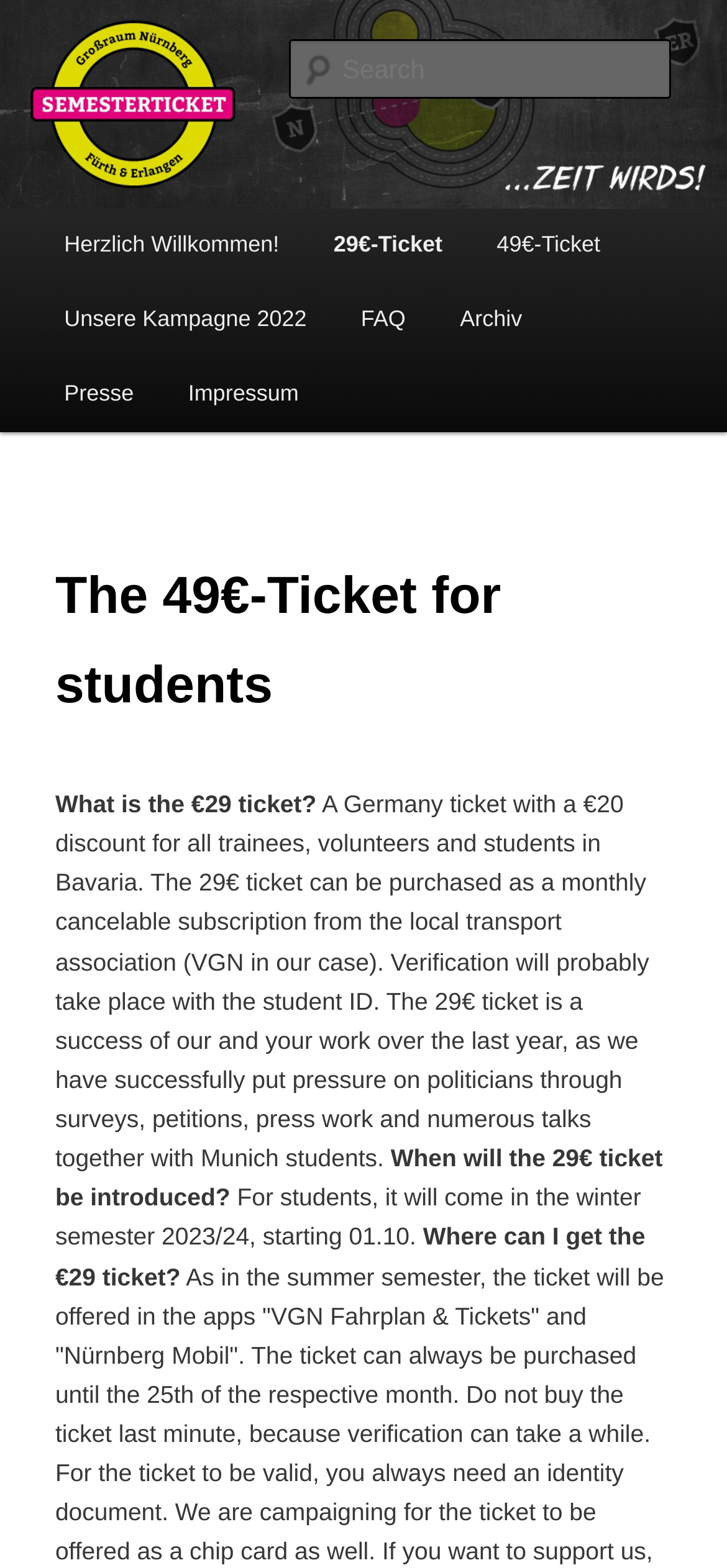Using the webpage screenshot, find the UI element described by Herzlich Willkommen!. Provide the bounding box coordinates in the format (top-left x, top-left y, bottom-right x, bottom-right y), ensuring all values are floating point numbers between 0 and 1.

[0.051, 0.133, 0.421, 0.181]